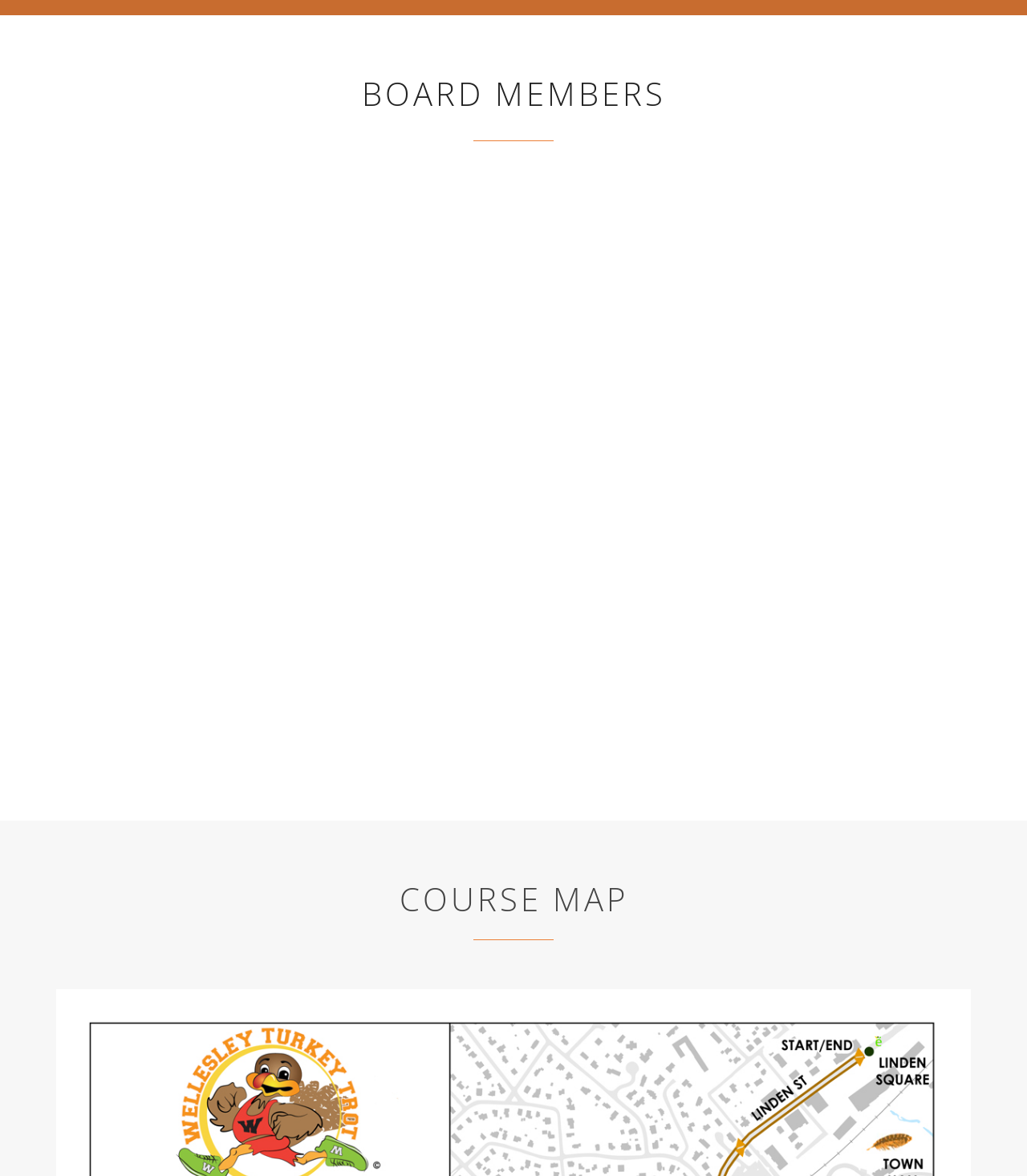What is the name of the news organization that published an article in November 2022?
Answer the question with a single word or phrase by looking at the picture.

The Swellesley Report